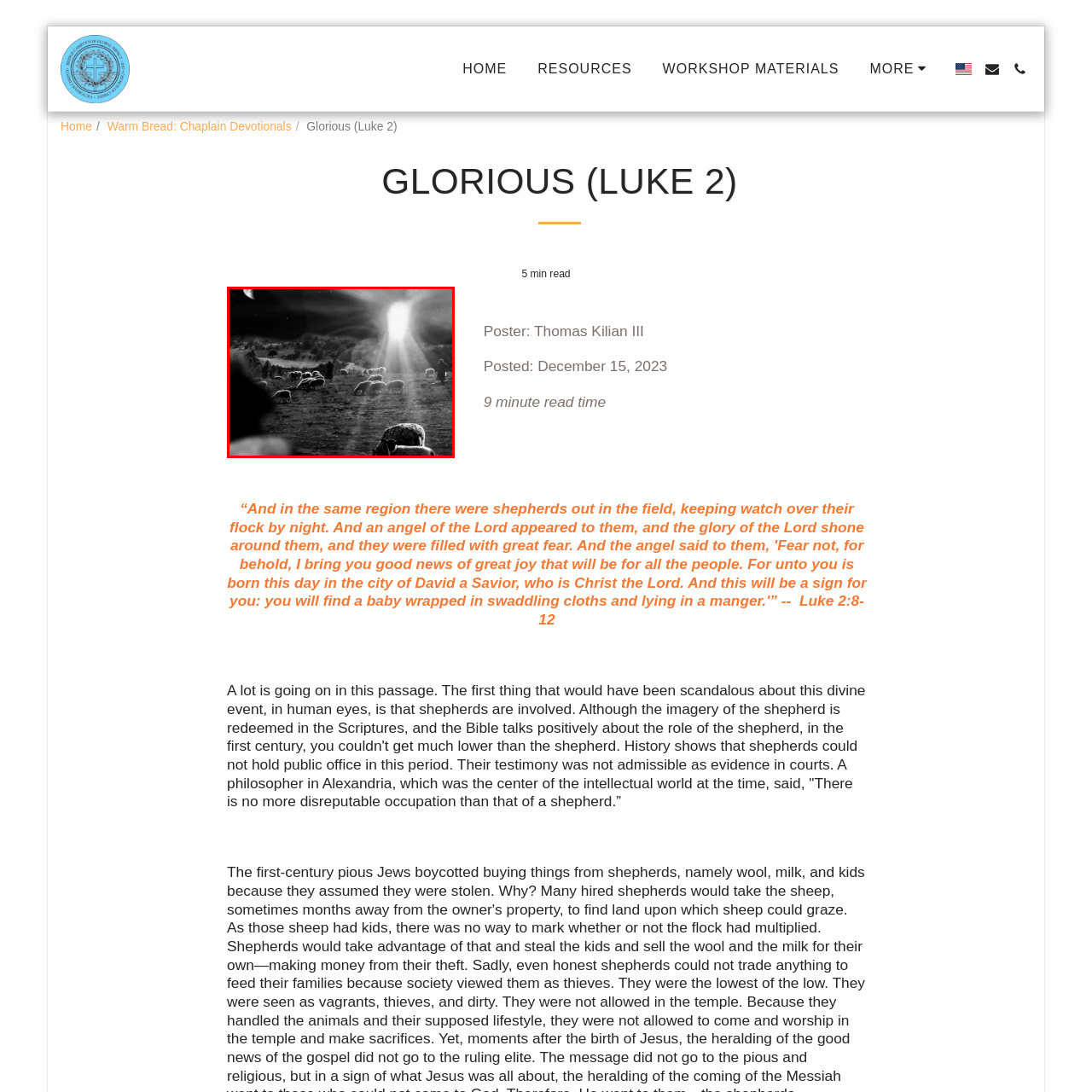Elaborate on the image enclosed by the red box with a detailed description.

The image titled "Glorious (Luke 2)" vividly captures a serene pastoral scene depicted in monochrome. Centered in the composition is a collection of sheep grazing peacefully on lush grass, symbolizing the humble and lowly aspects of life. In the distance, a radiant light beams down from above, suggesting a divine presence, which beautifully contrasts with the surrounding darkness. Silhouetted figures, possibly shepherds, tend to the flock, embodying the biblical narrative of shepherds witnessing significant celestial events. This visual echoes themes of humility, divine revelation, and the significance of shepherds in biblical lore, further underscored by the context of the accompanying text that explores the significance of shepherds in the narrative of Luke 2. The ethereal atmosphere is enhanced by the dreamlike quality of the light, inviting viewers to reflect on the profound meaning behind this biblical moment.